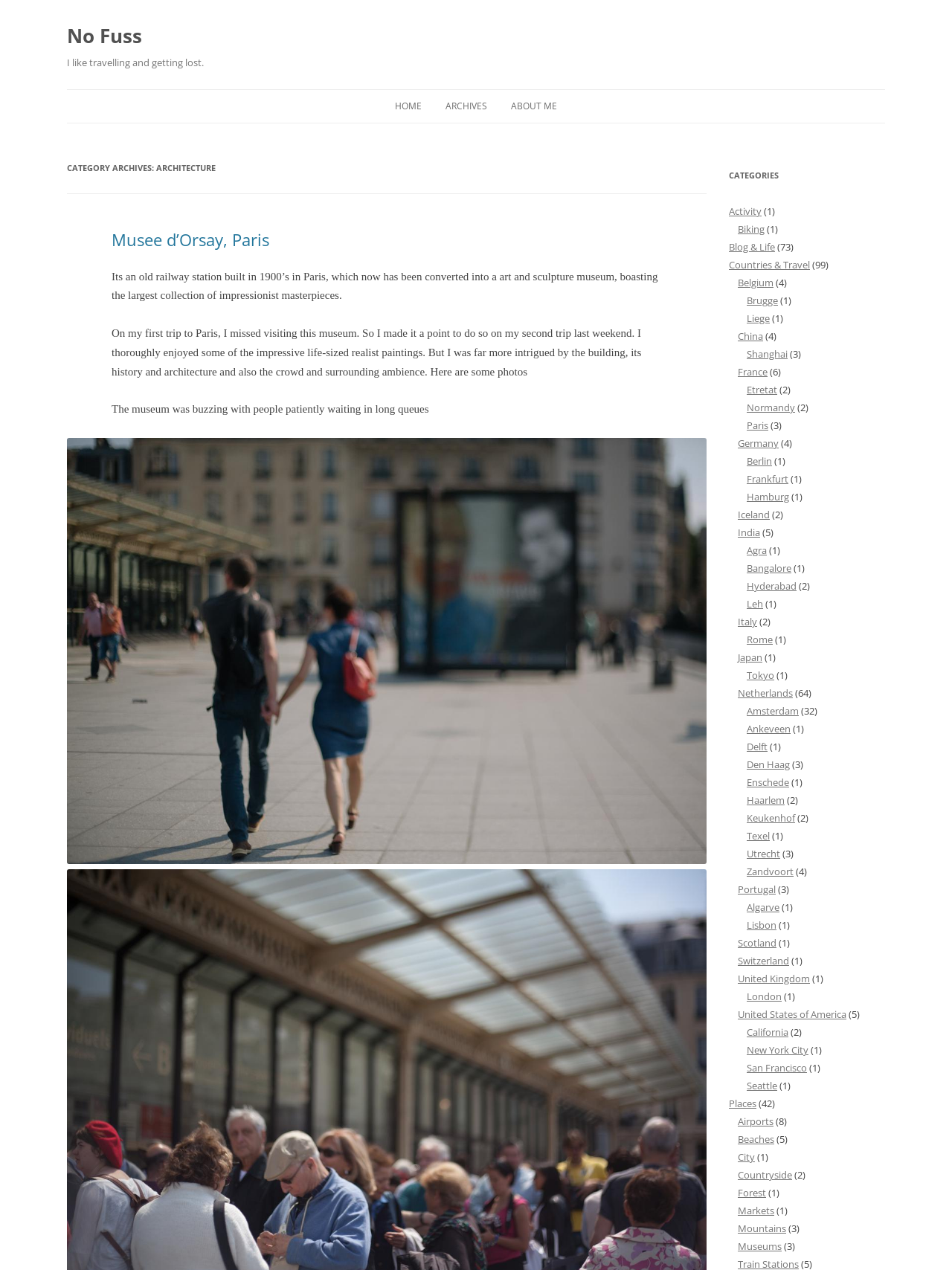Determine the bounding box coordinates of the area to click in order to meet this instruction: "Explore the 'ARCHITECTURE' category".

[0.07, 0.125, 0.742, 0.14]